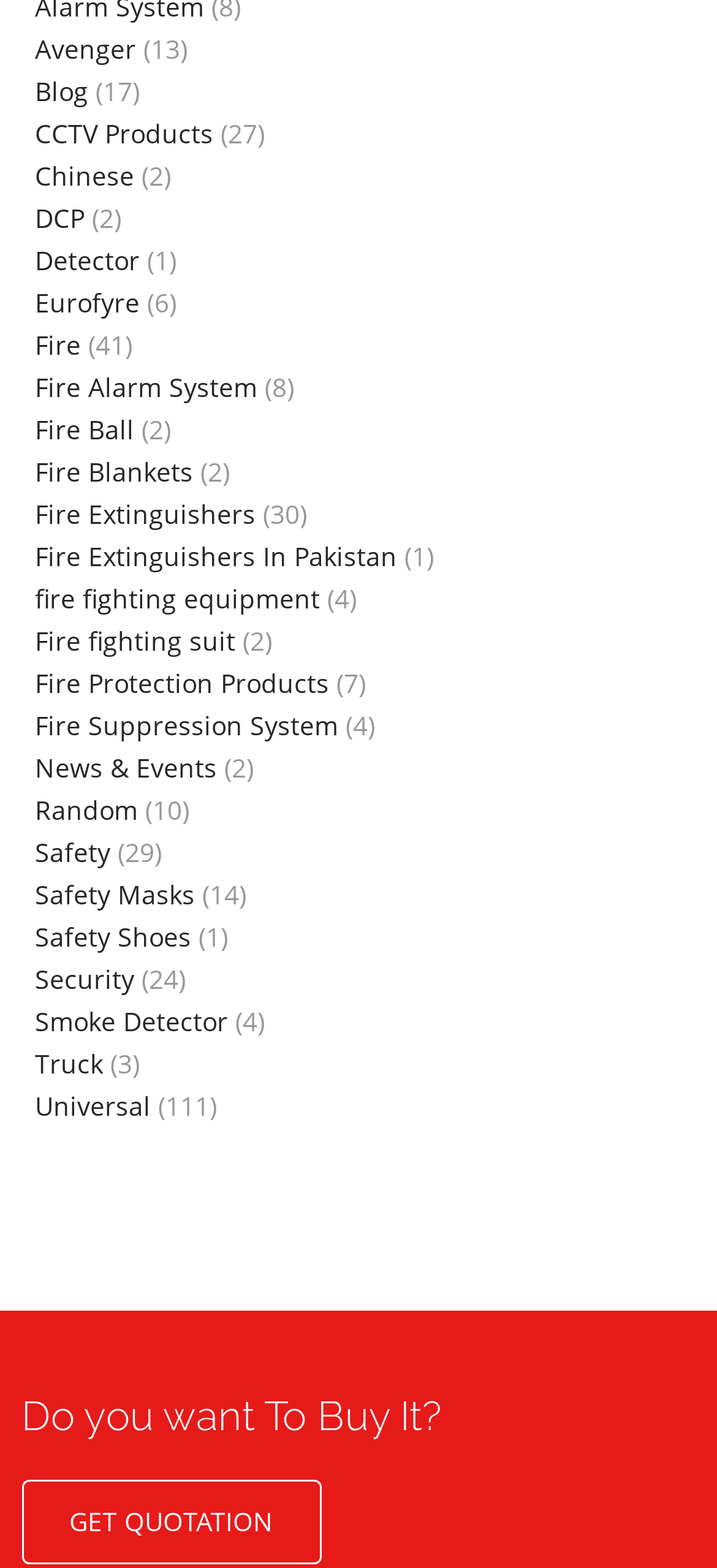Please locate the UI element described by "Fire" and provide its bounding box coordinates.

[0.049, 0.208, 0.113, 0.231]